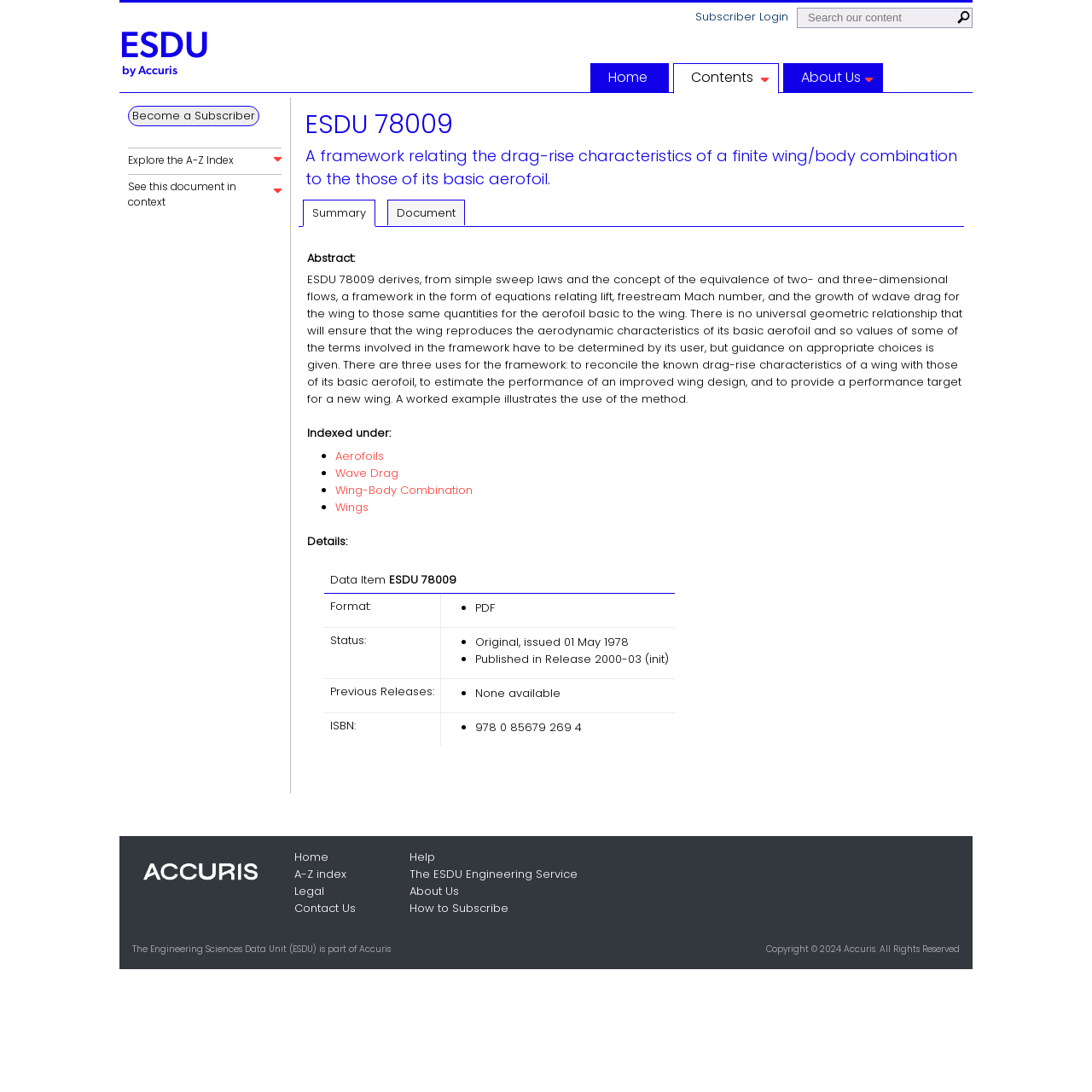What are the indexed categories of the document?
Look at the webpage screenshot and answer the question with a detailed explanation.

The indexed categories of the document can be found in the main section of the webpage, where they are listed as 'Aerofoils', 'Wave Drag', 'Wing-Body Combination', and 'Wings'.